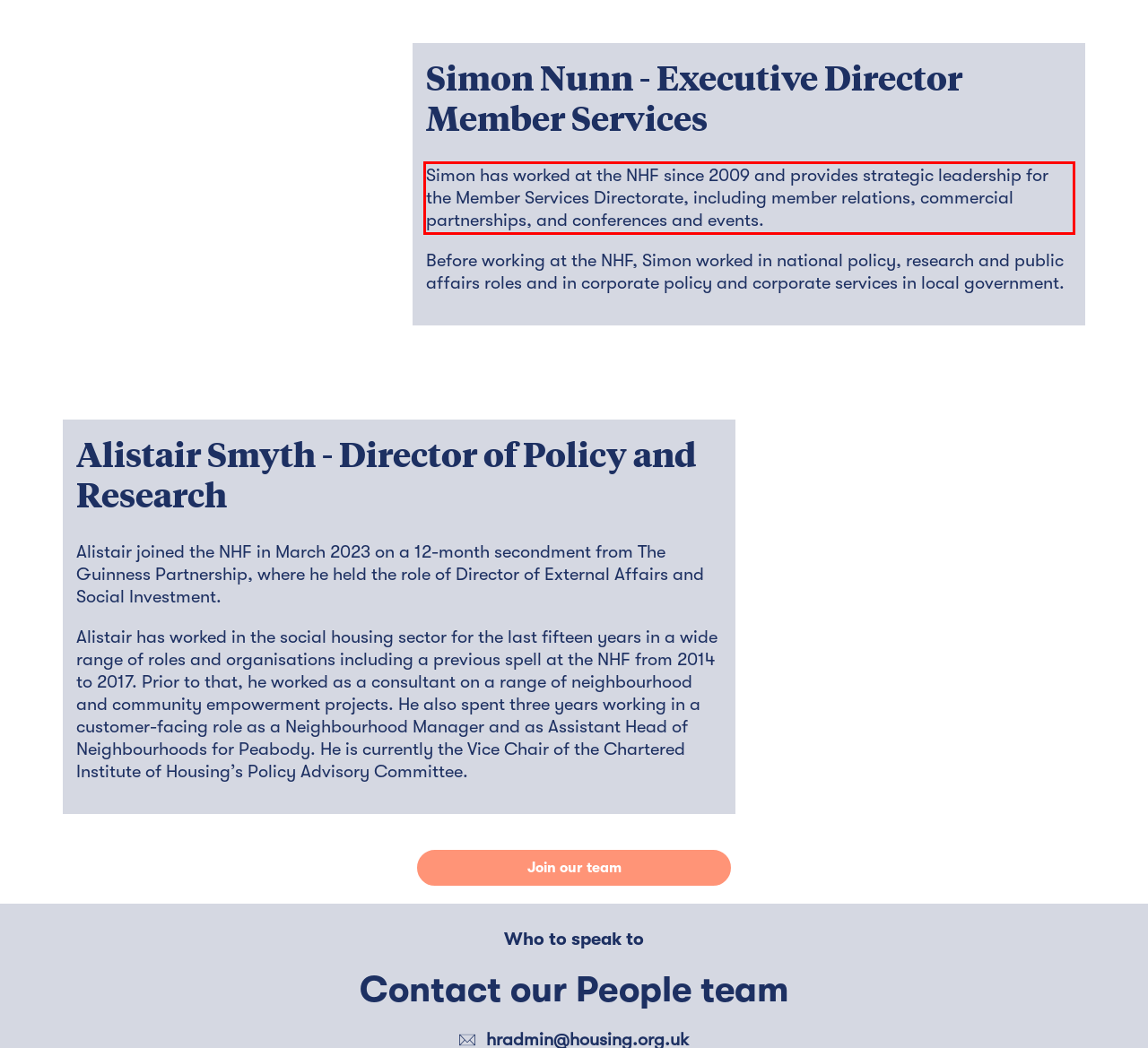Within the screenshot of a webpage, identify the red bounding box and perform OCR to capture the text content it contains.

Simon has worked at the NHF since 2009 and provides strategic leadership for the Member Services Directorate, including member relations, commercial partnerships, and conferences and events.